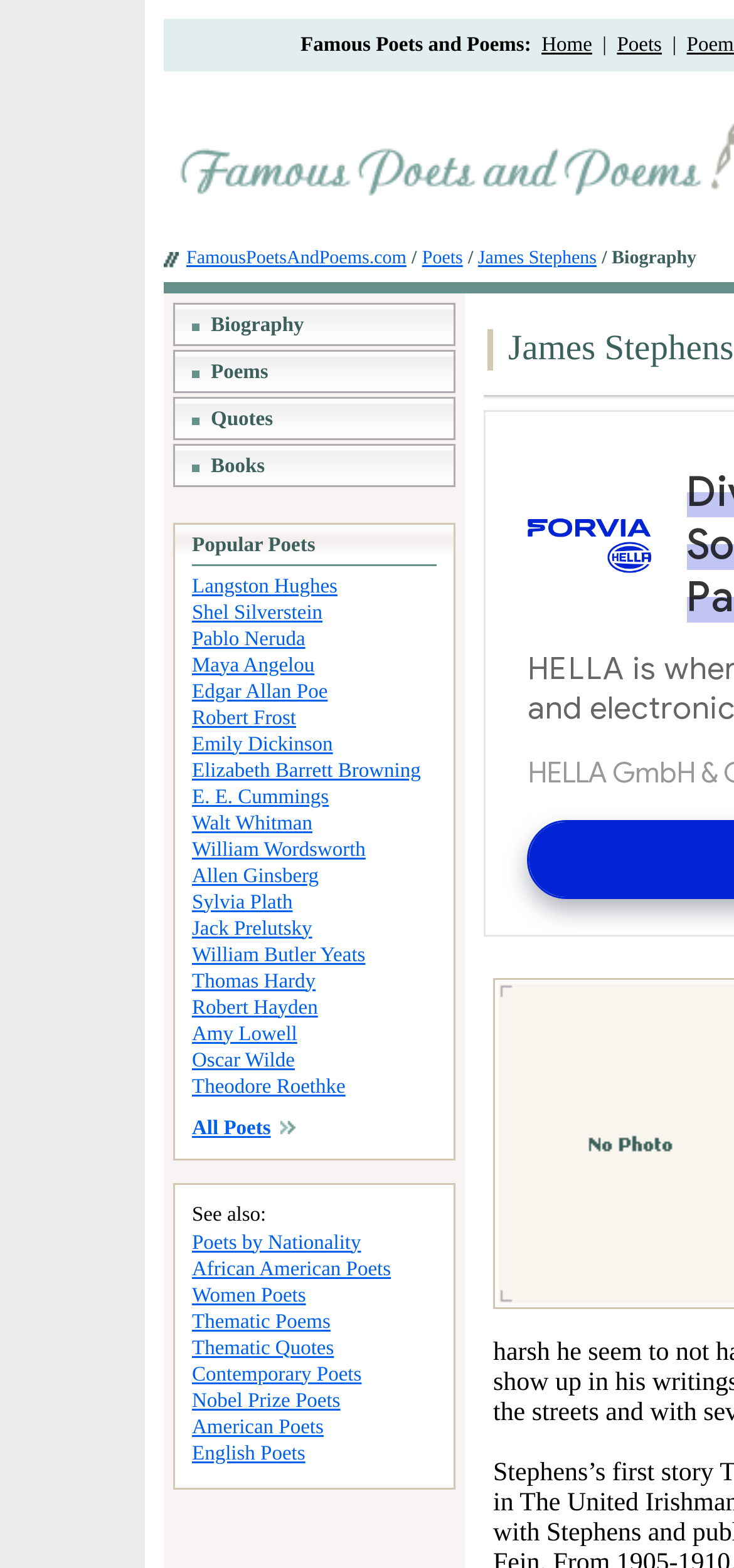Specify the bounding box coordinates of the area to click in order to follow the given instruction: "Explore Poems."

[0.287, 0.23, 0.366, 0.245]